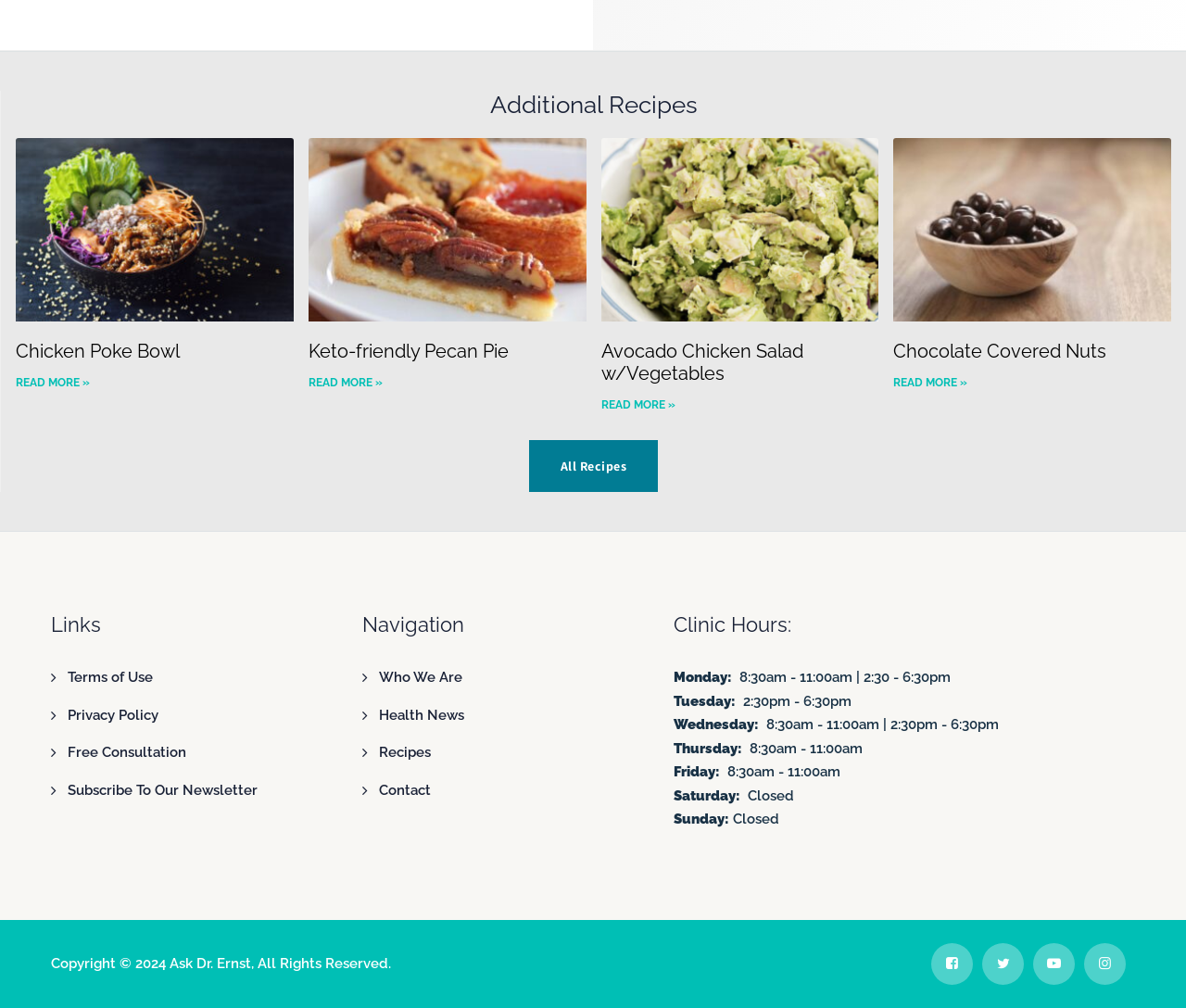From the webpage screenshot, identify the region described by parent_node: Avocado Chicken Salad w/Vegetables. Provide the bounding box coordinates as (top-left x, top-left y, bottom-right x, bottom-right y), with each value being a floating point number between 0 and 1.

[0.507, 0.137, 0.741, 0.319]